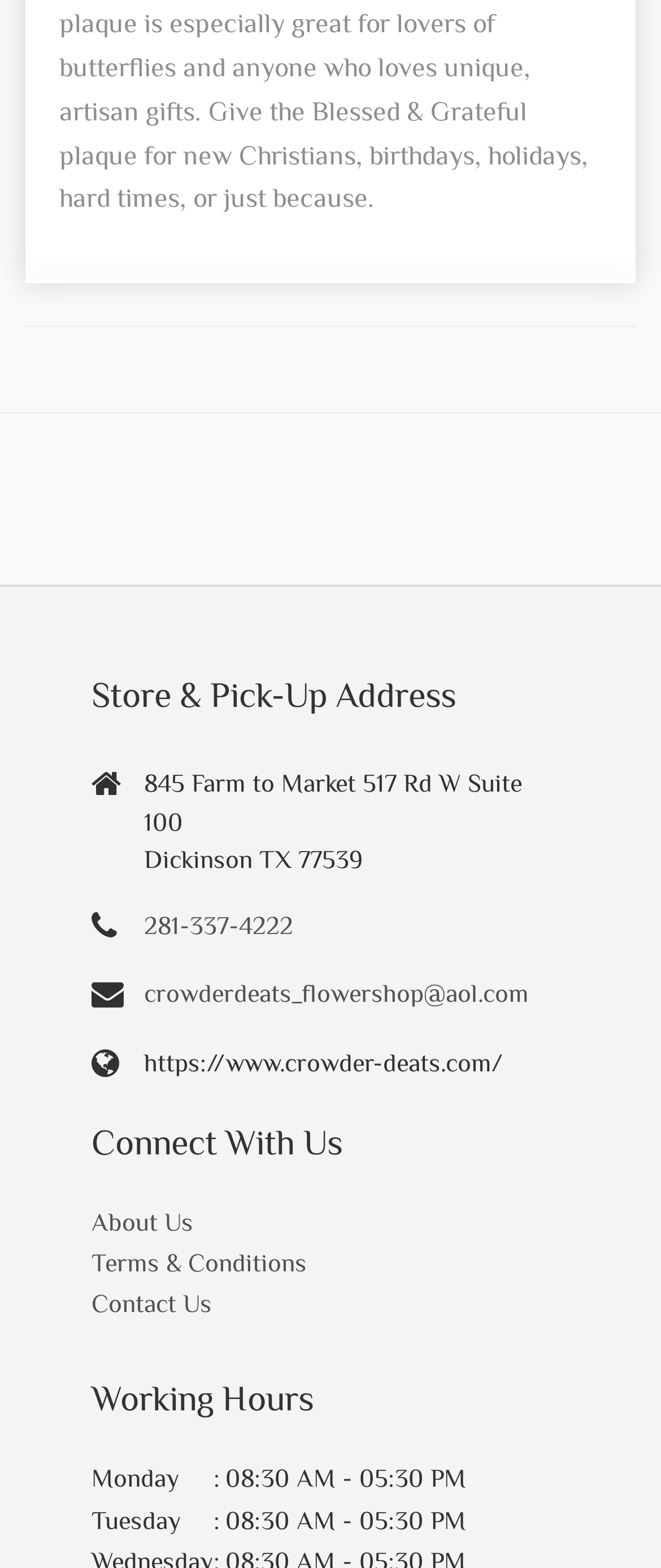Can you find the bounding box coordinates for the UI element given this description: "Terms & Conditions"? Provide the coordinates as four float numbers between 0 and 1: [left, top, right, bottom].

[0.138, 0.796, 0.464, 0.814]